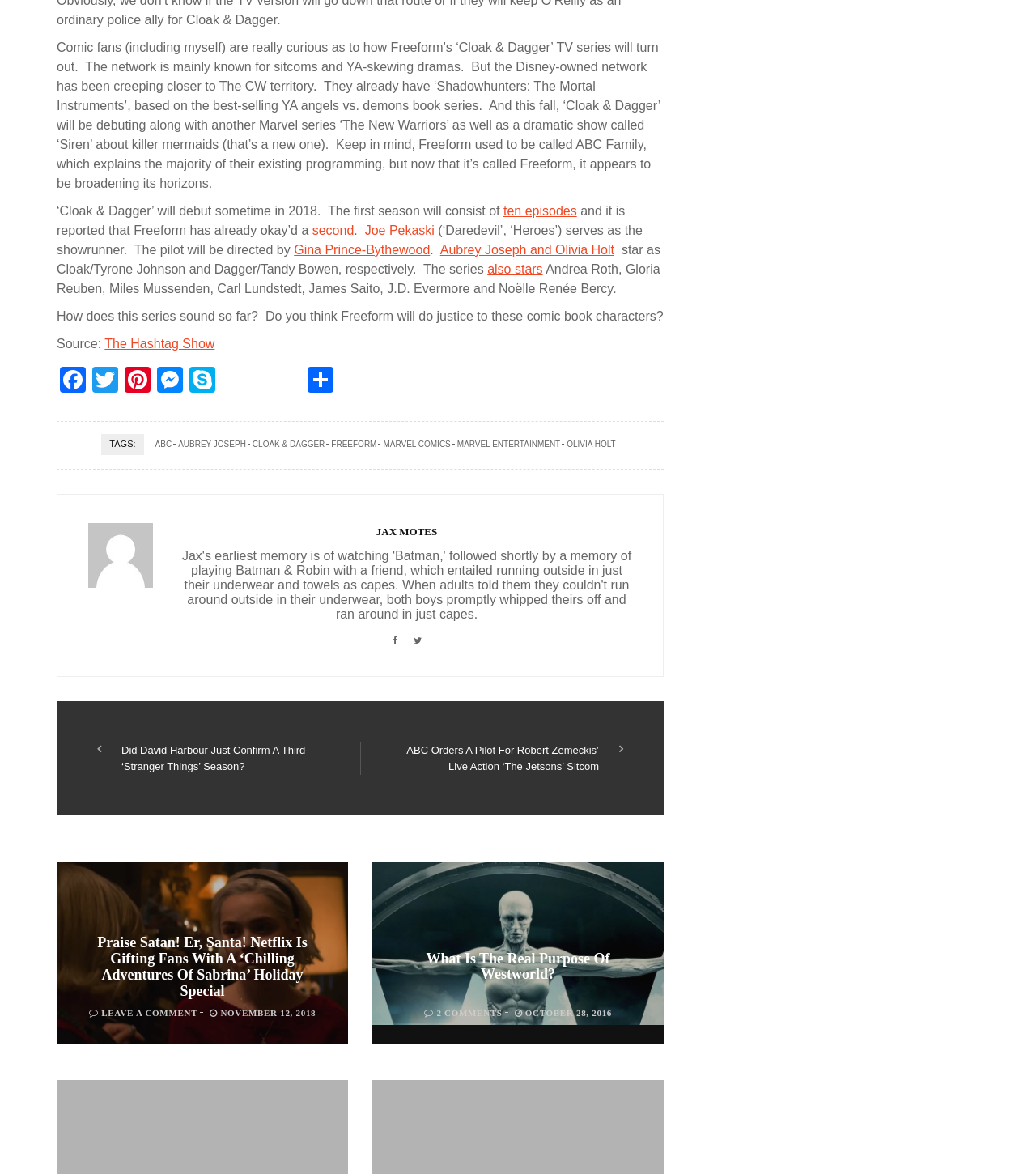Please identify the bounding box coordinates of the area that needs to be clicked to fulfill the following instruction: "Click on the 'CLOAK & DAGGER' tag."

[0.241, 0.372, 0.316, 0.386]